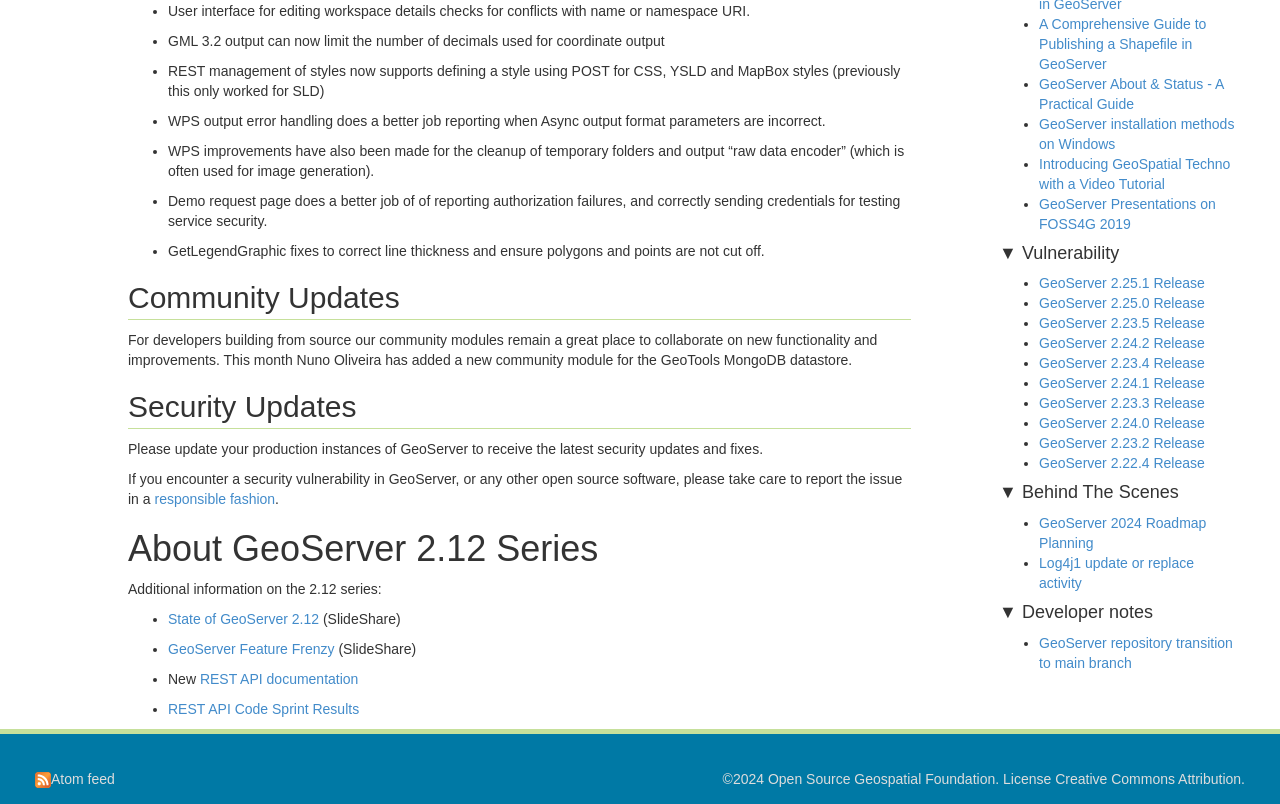Identify the coordinates of the bounding box for the element described below: "REST API Code Sprint Results". Return the coordinates as four float numbers between 0 and 1: [left, top, right, bottom].

[0.131, 0.872, 0.281, 0.892]